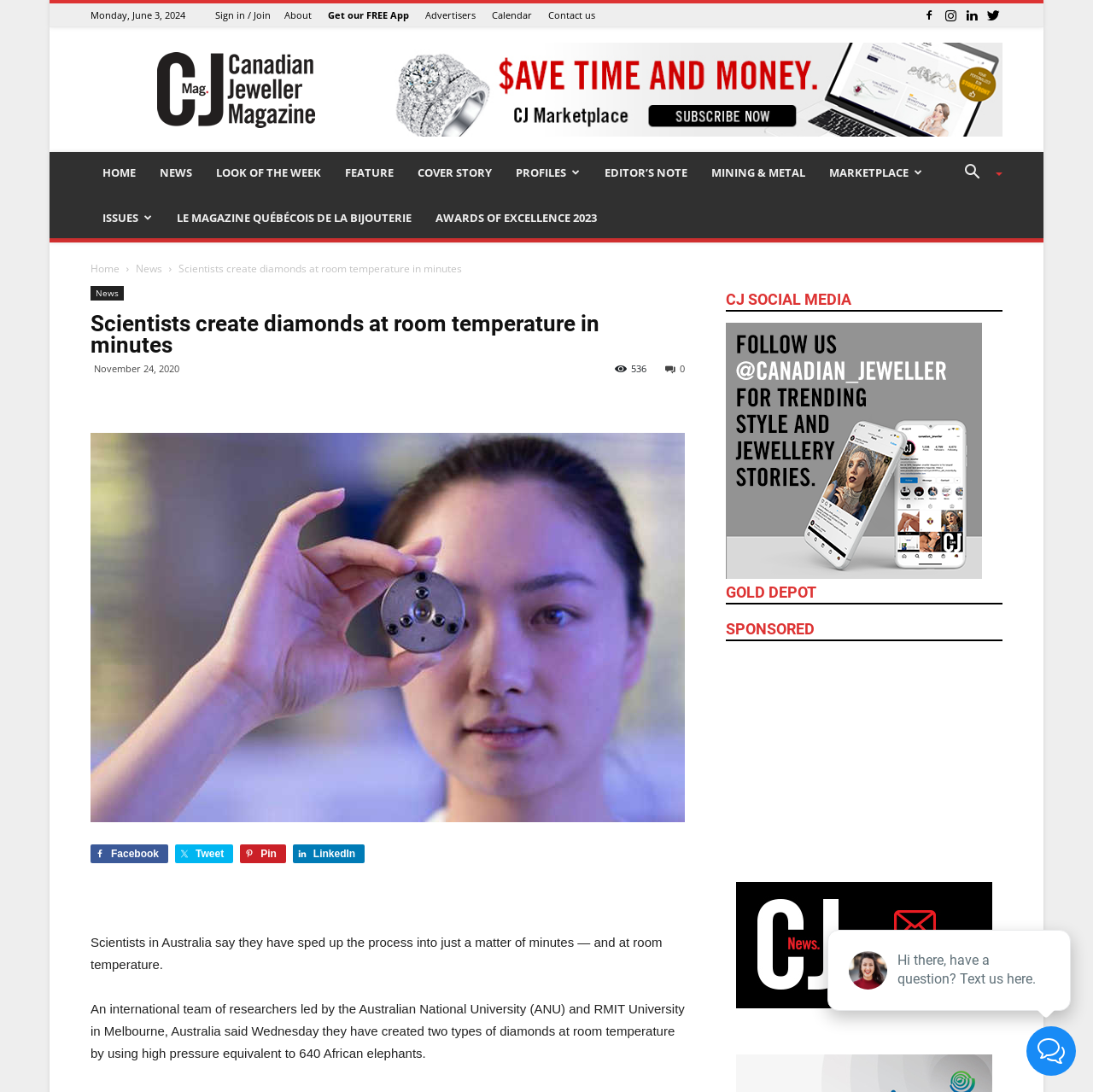Please answer the following question using a single word or phrase: 
What is the date of the news article?

November 24, 2020